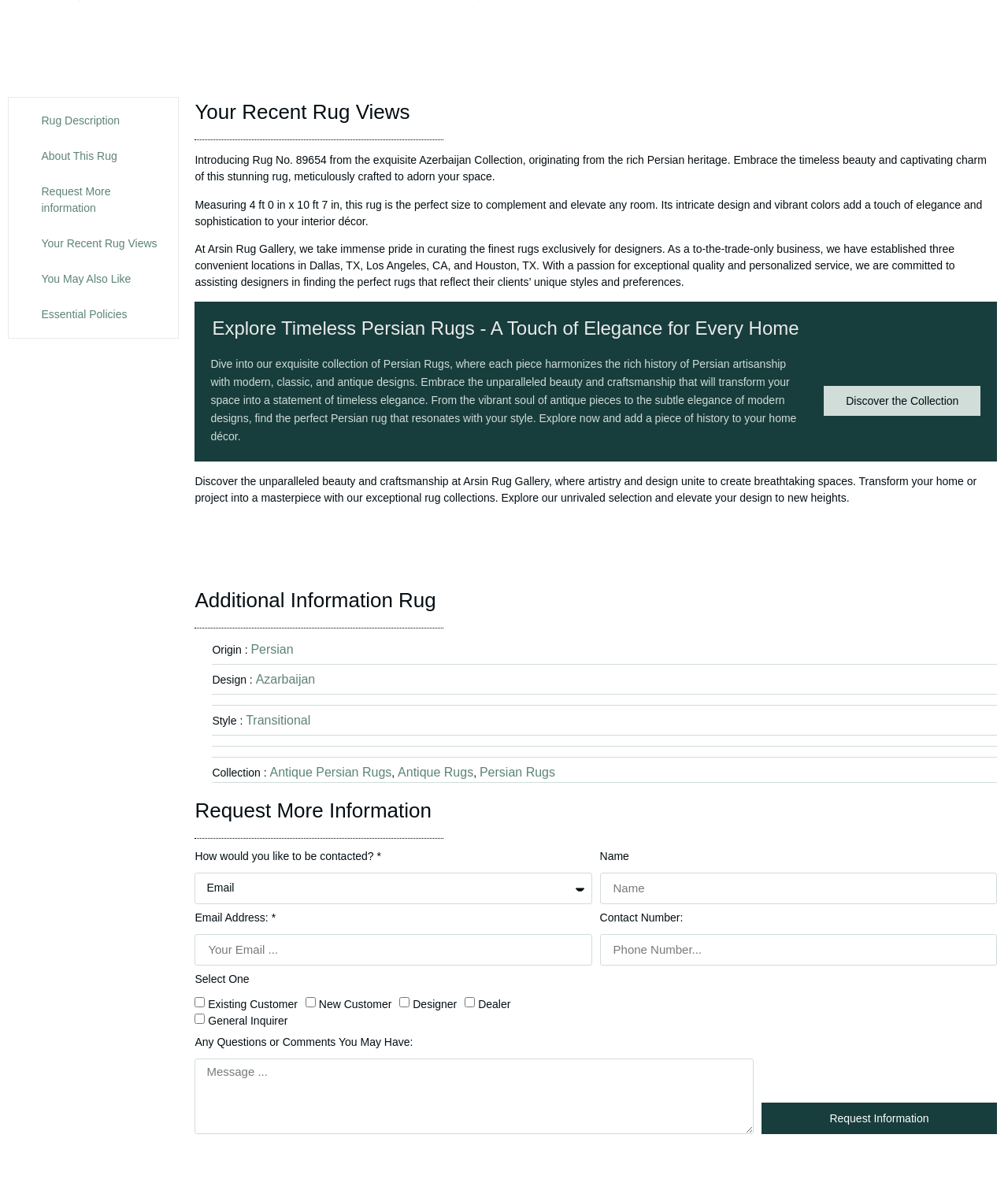What type of rug is being described?
Provide a detailed and well-explained answer to the question.

The type of rug being described can be found in the 'Additional Information' section, where it is stated that the rug is of 'Transitional' style.